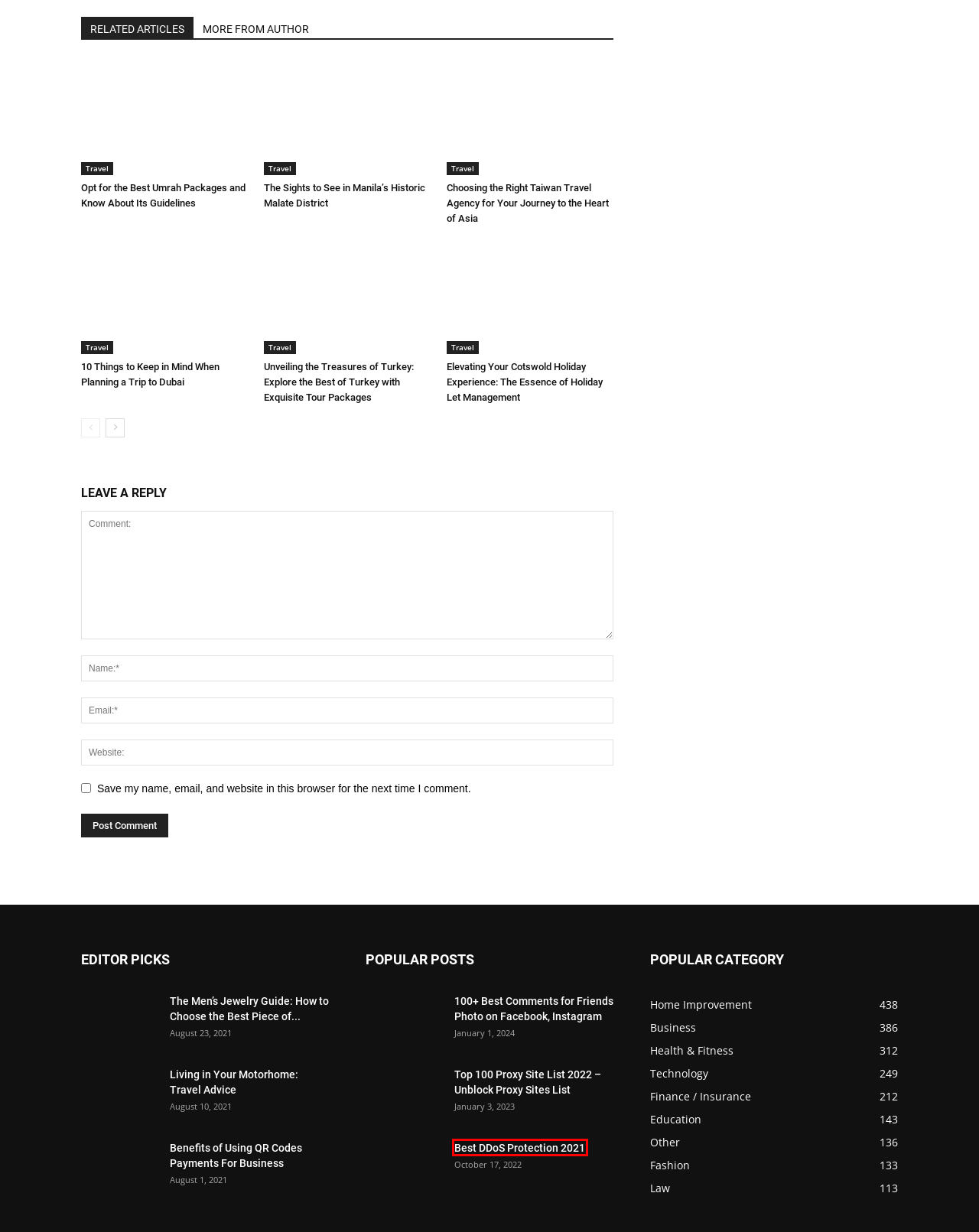Given a webpage screenshot with a UI element marked by a red bounding box, choose the description that best corresponds to the new webpage that will appear after clicking the element. The candidates are:
A. 100+ Best Comments for Friends Photo on Facebook, Instagram
B. Choosing the Right Taiwan Travel Agency for Your Journey to the Heart of Asia
C. (Updated) Top 100 Proxy Site List 2022 - Unblock Proxy Sites List
D. Best DDoS Protection 2021
E. The Men's Jewelry Guide: How to Choose the Best Piece of Jewelry
F. Living in Your Motorhome: Travel Advice
G. Elevating Your Cotswold Holiday Experience: The Essence of Holiday Let Management
H. Unveiling the Treasures of Turkey: Explore the Best of Turkey with Exquisite Tour Packages

D